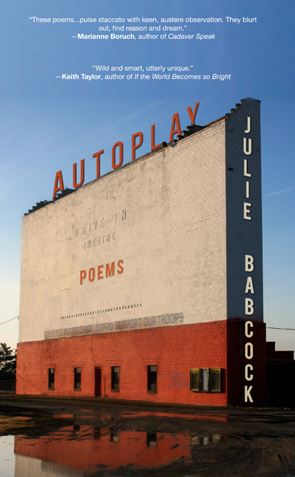Give a comprehensive caption that covers the entire image content.

The image features the cover of "AUTOPLAY," a poetry collection by Julie Babcock, prominently displayed on a marquee of an old theater building. The title "AUTOPLAY" is written in bold, vibrant lettering at the top, drawing attention to the book’s theme of dynamic storytelling. Below the title, the word "POEMS" is presented, indicating the genre of the collection.

Accompanying the title are two accolades from notable authors, highlighting the impact of Babcock's work: Marianne Boruch praises the poems for their "keen, austere observation," while Keith Taylor describes them as "wild and smart, utterly unique." These endorsements suggest that the collection engages deeply with themes relevant to both the personal and the poetic experience.

The backdrop of the theater, with its vintage aesthetic, implies a nostalgic connection to the performance arts, inviting readers to explore the layers of narrative and emotion embedded in the poems. The overall design captures the essence of the book—introspective, vibrant, and thought-provoking.